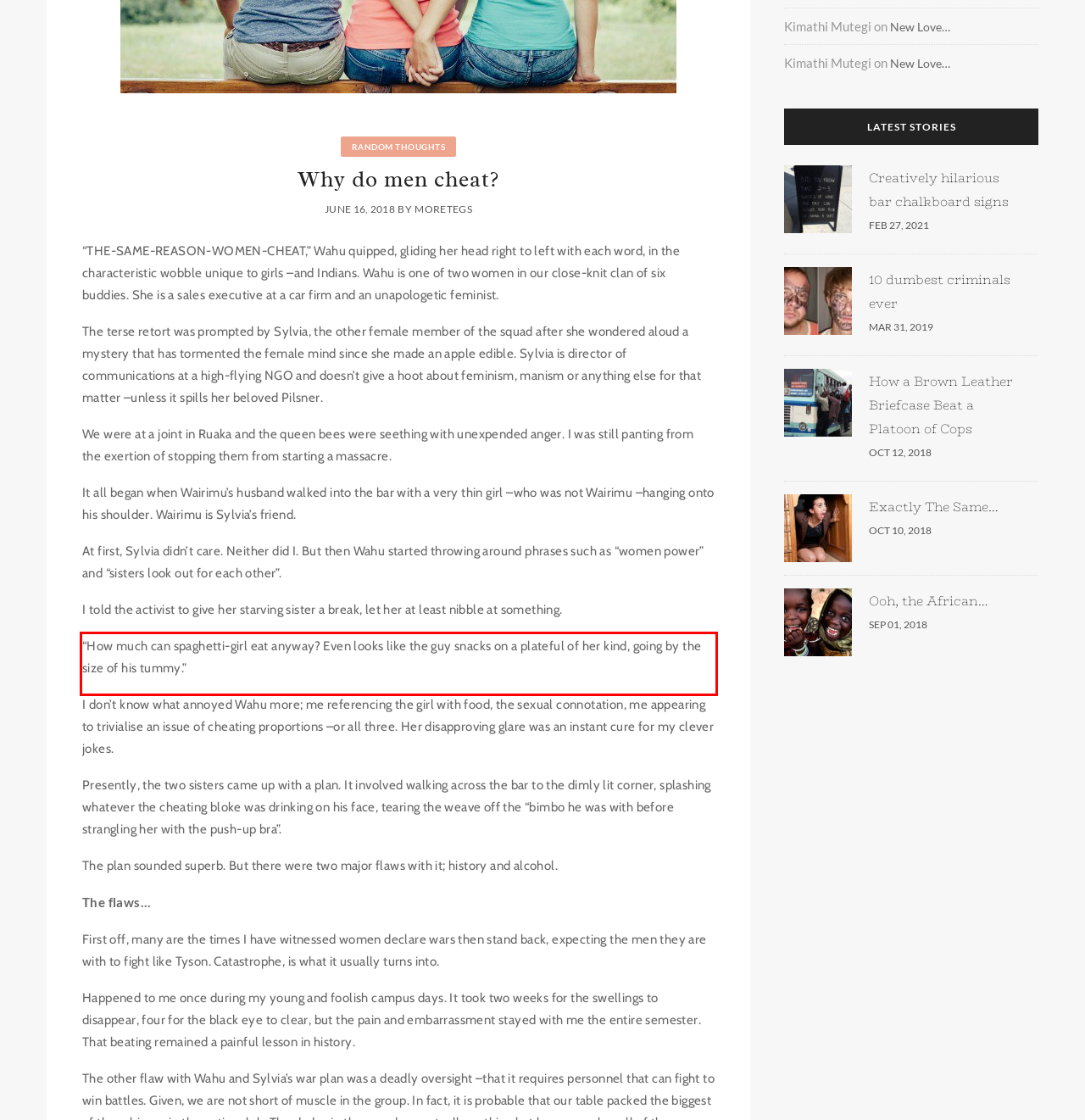Please look at the screenshot provided and find the red bounding box. Extract the text content contained within this bounding box.

“How much can spaghetti-girl eat anyway? Even looks like the guy snacks on a plateful of her kind, going by the size of his tummy.”